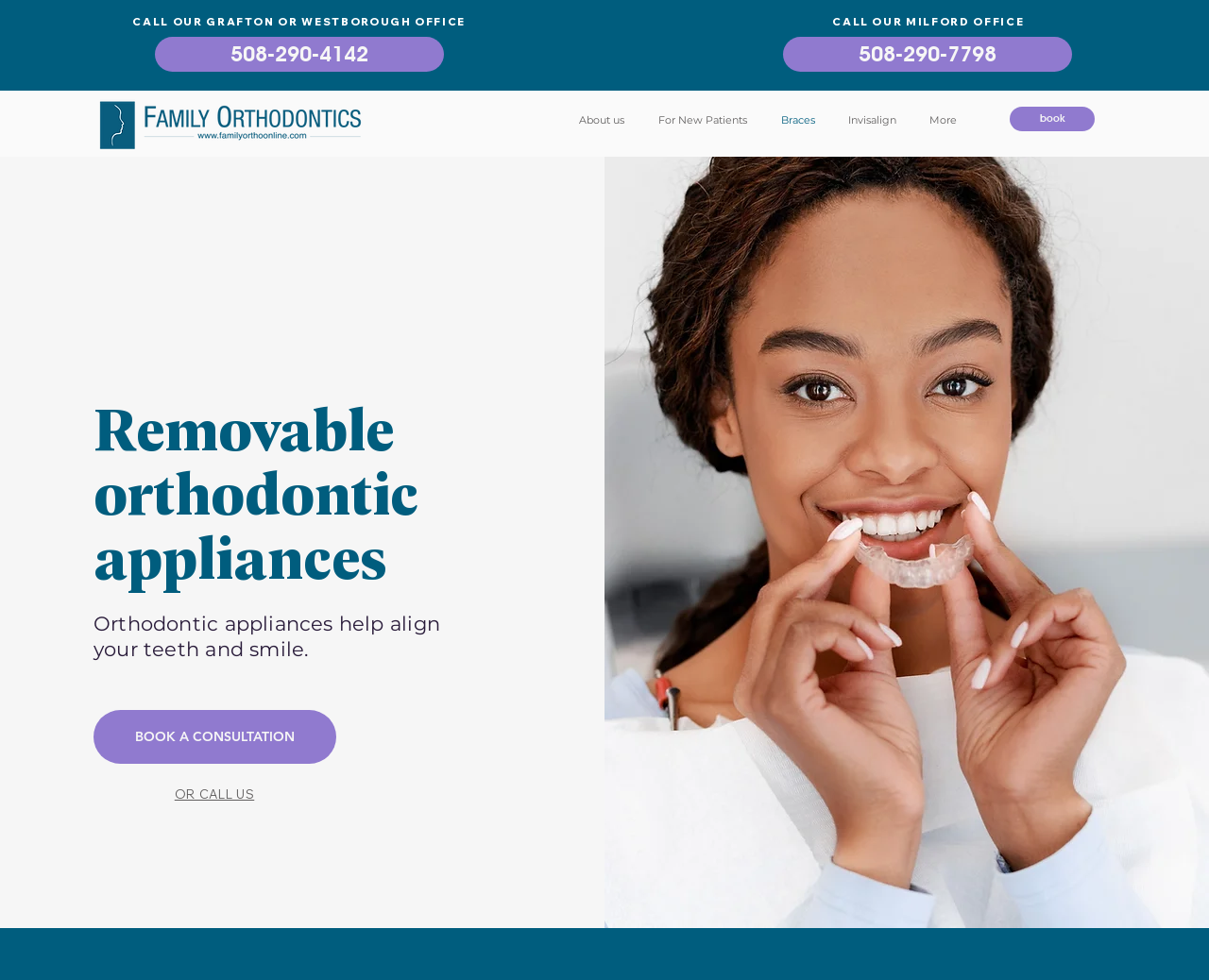Give a succinct answer to this question in a single word or phrase: 
How many offices does Family Orthodontics have?

3